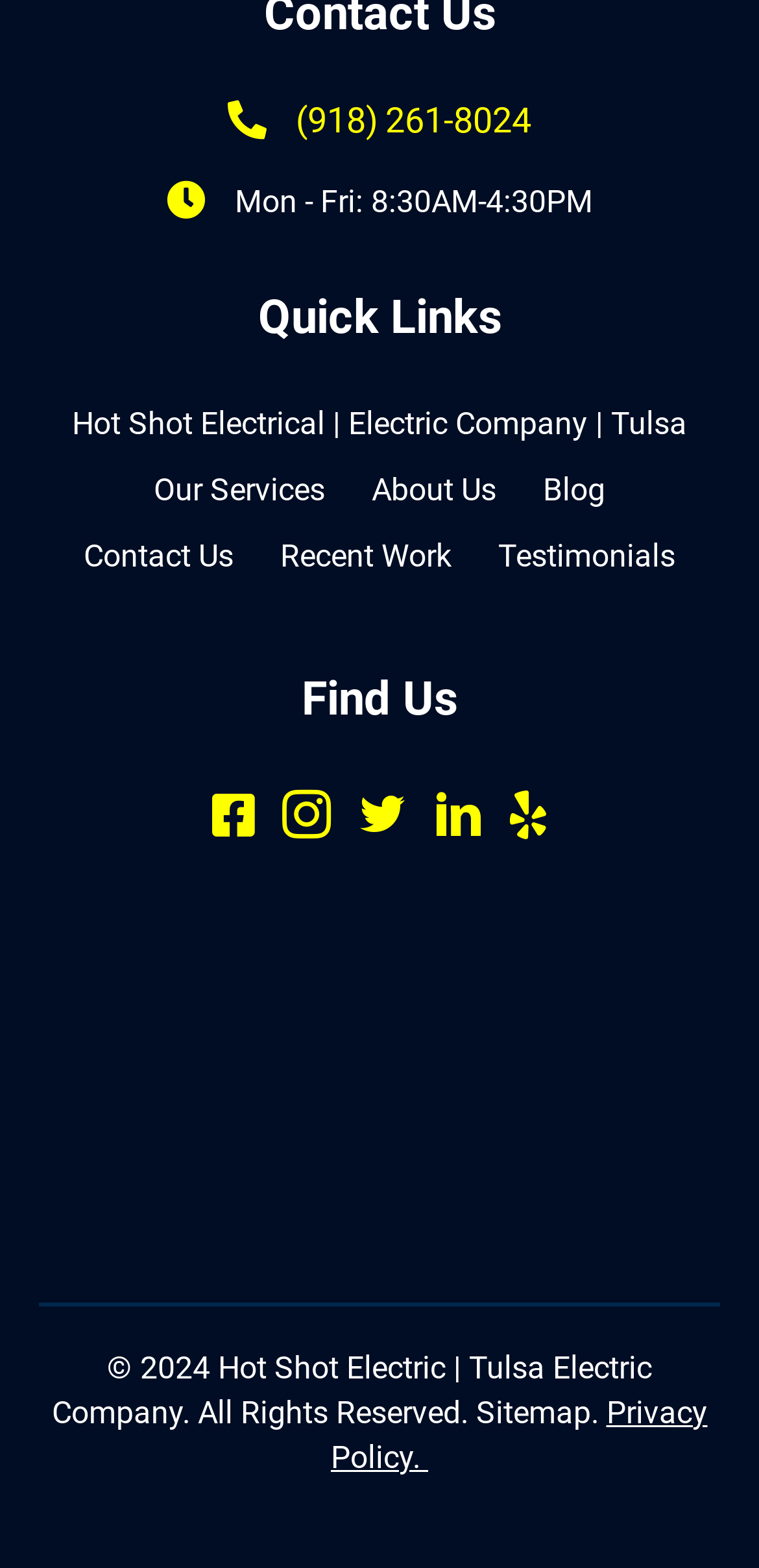Determine the bounding box coordinates of the region to click in order to accomplish the following instruction: "View the article 'THE WINNERS AND LOSERS OF 2022’S TOP 10 EMERGING TECHNOLOGIES'". Provide the coordinates as four float numbers between 0 and 1, specifically [left, top, right, bottom].

None